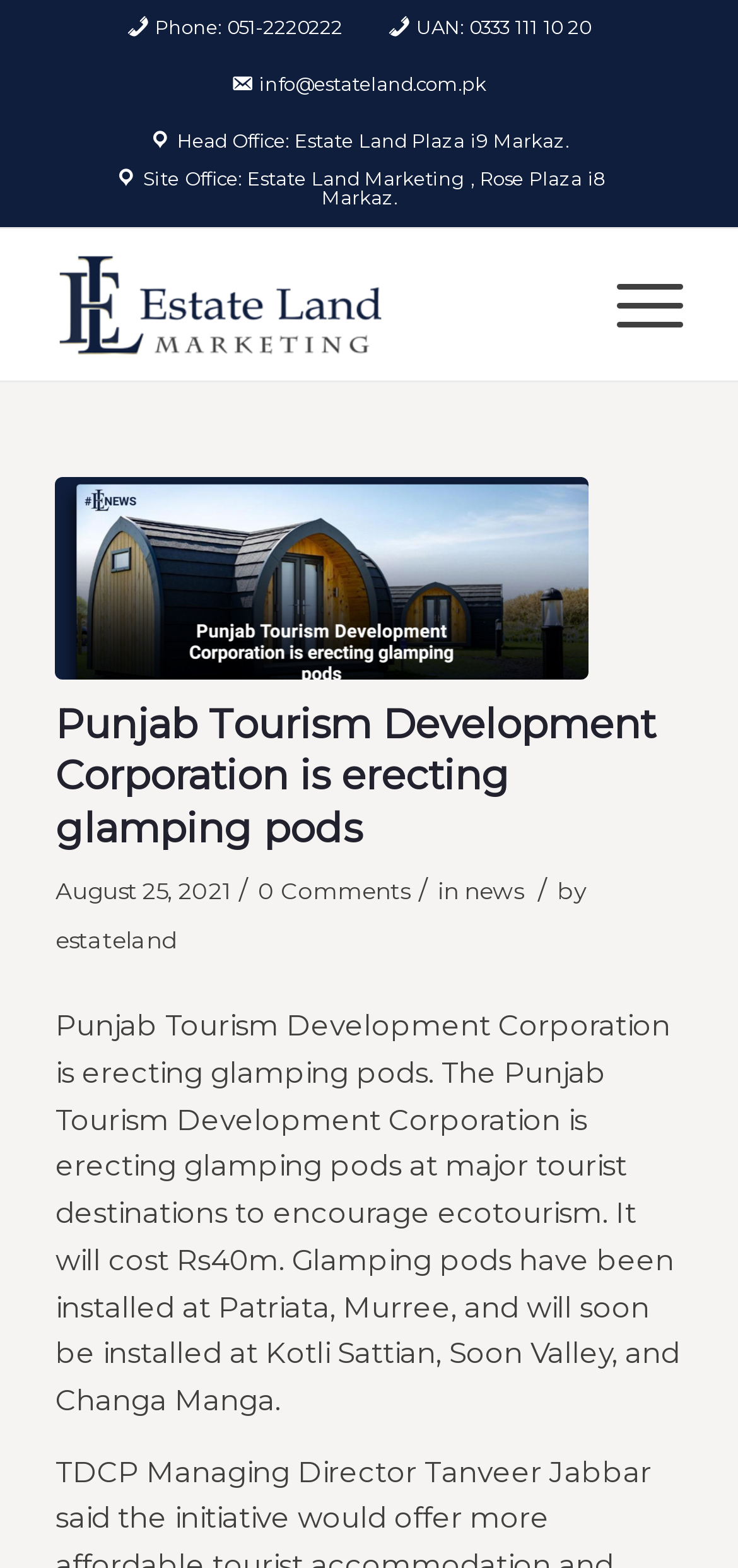Locate the bounding box coordinates of the segment that needs to be clicked to meet this instruction: "Visit Estate Land Marketing website".

[0.075, 0.146, 0.755, 0.243]